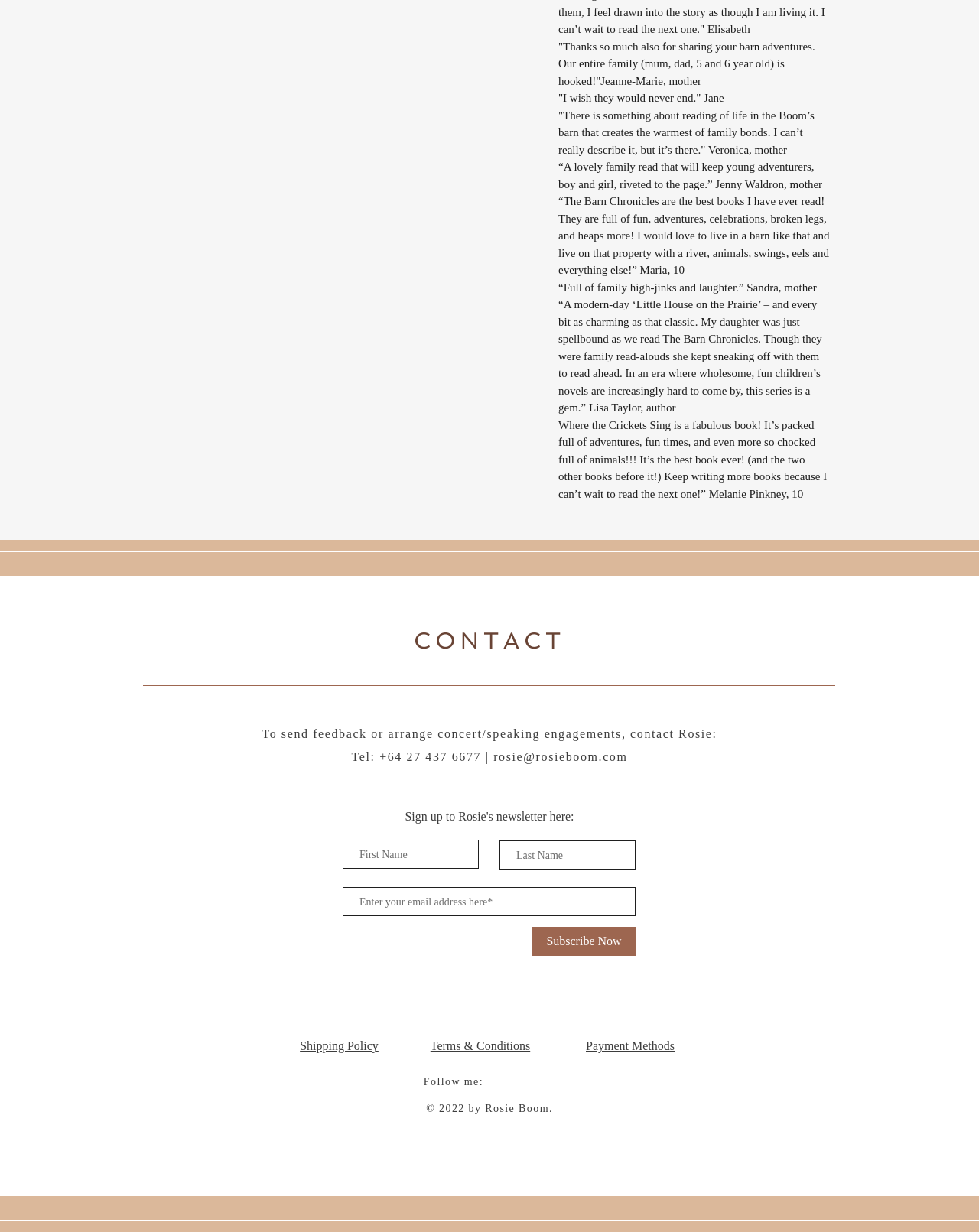Kindly determine the bounding box coordinates for the clickable area to achieve the given instruction: "Enter your email address".

[0.35, 0.72, 0.649, 0.744]